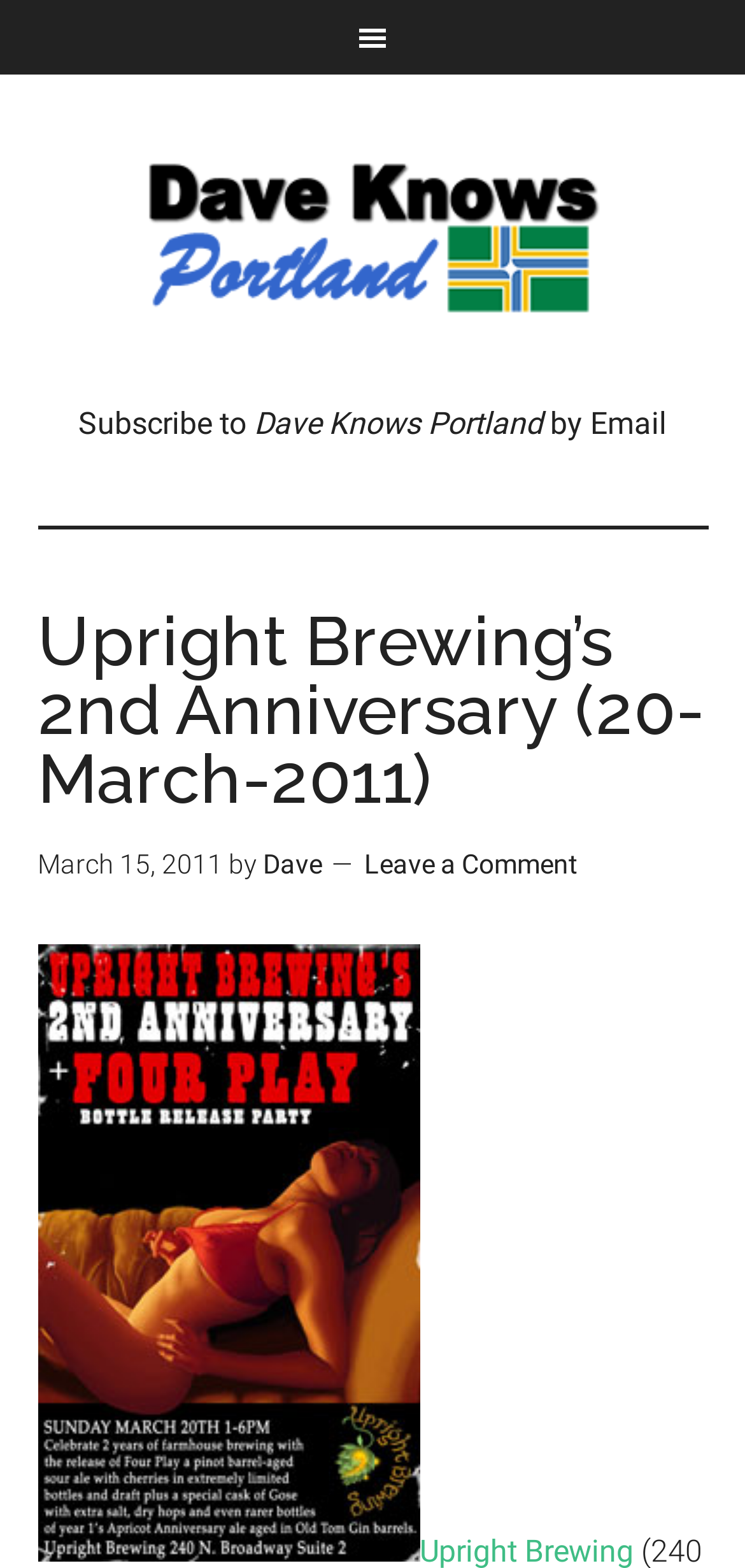Show the bounding box coordinates for the HTML element as described: "Parcel Spend Intelligence".

None